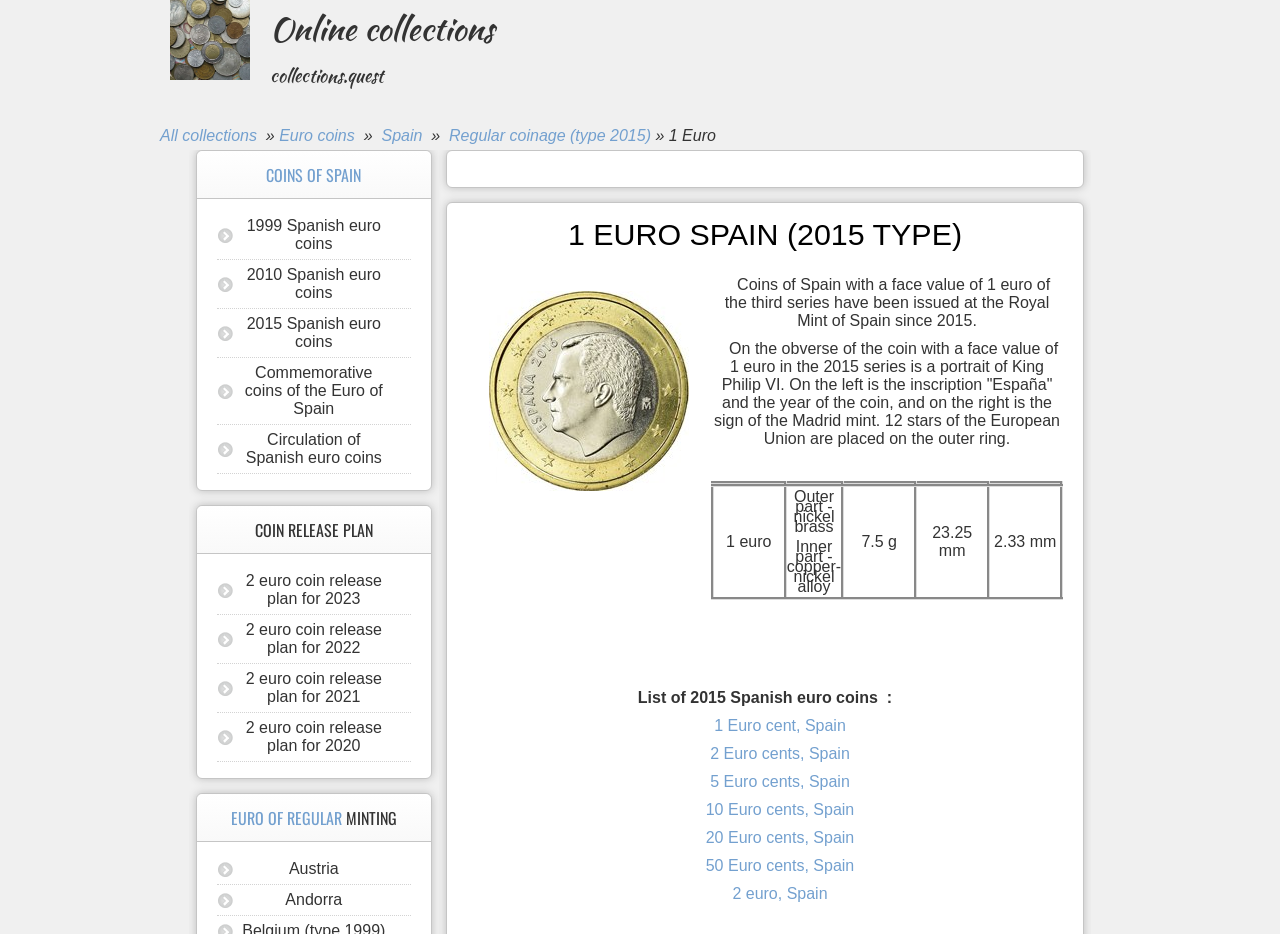Please provide a one-word or phrase answer to the question: 
What is the face value of the coin?

1 euro